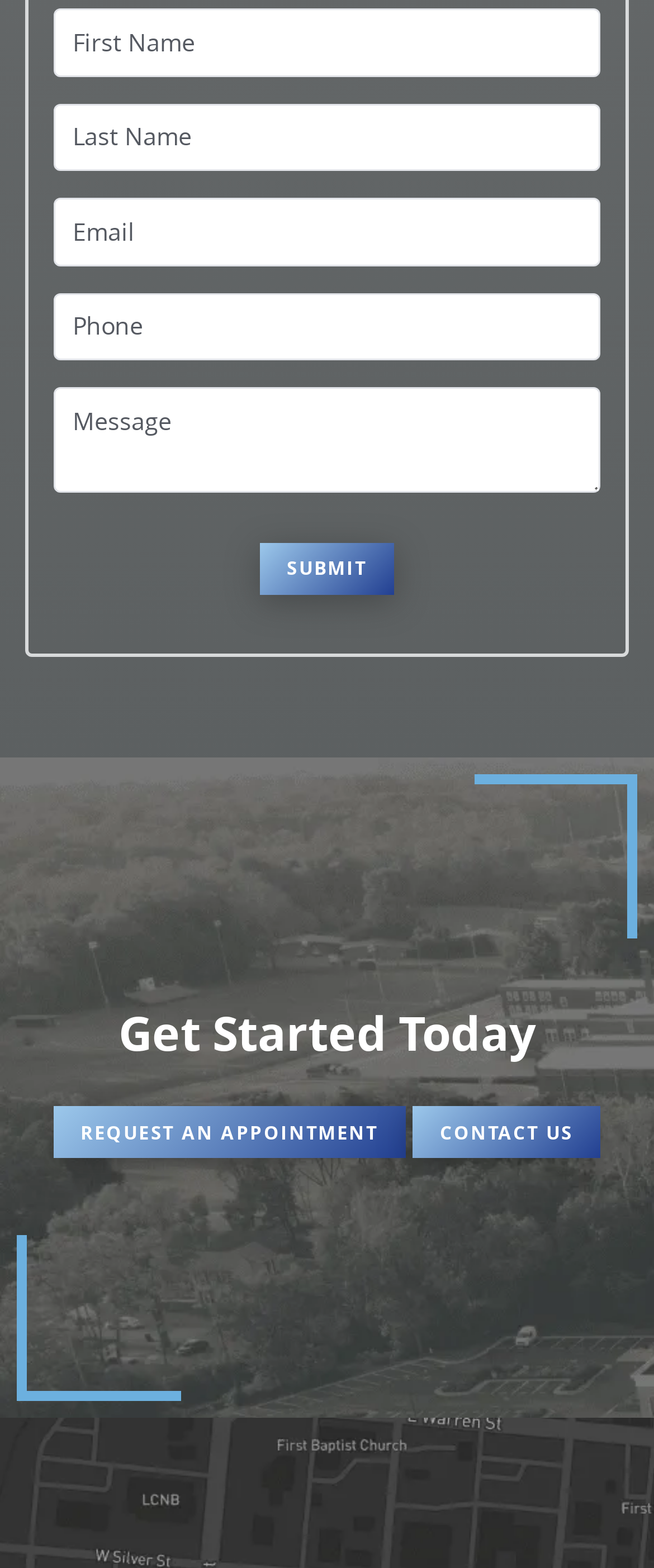What is the function of the 'SUBMIT' button? Refer to the image and provide a one-word or short phrase answer.

To submit the form